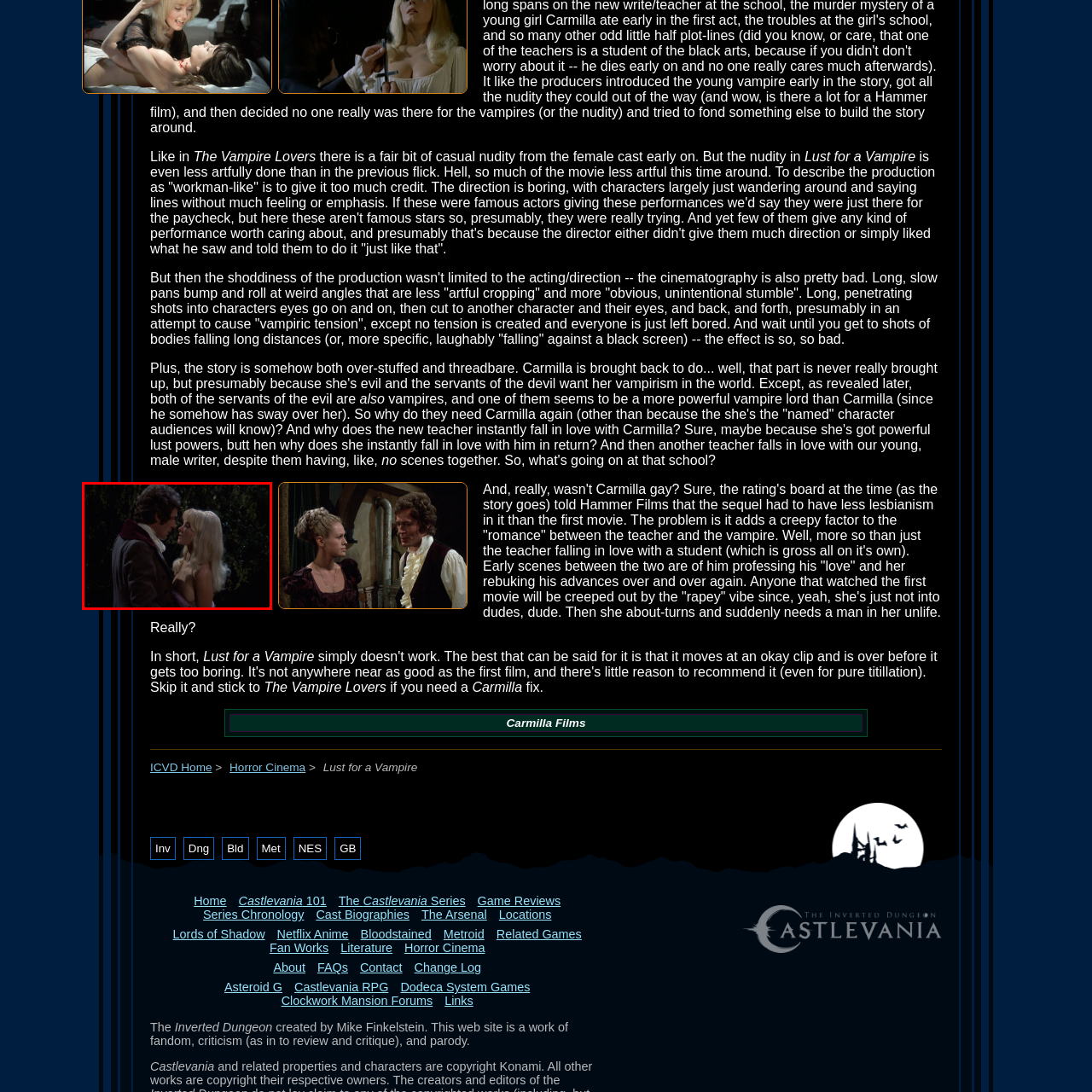Look closely at the image within the red bounding box, Is the female character fully clothed? Respond with a single word or short phrase.

No